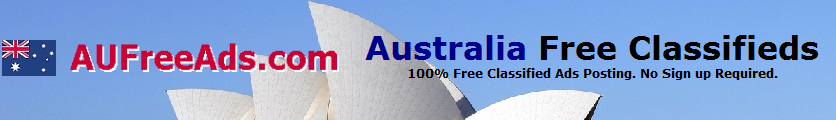Is sign-up required for posting ads?
Analyze the image and provide a thorough answer to the question.

The banner emphasizes the platform's commitment to providing '100% Free Classified Ads Posting' with no sign-up required, indicating that users do not need to sign up to post ads on the website.